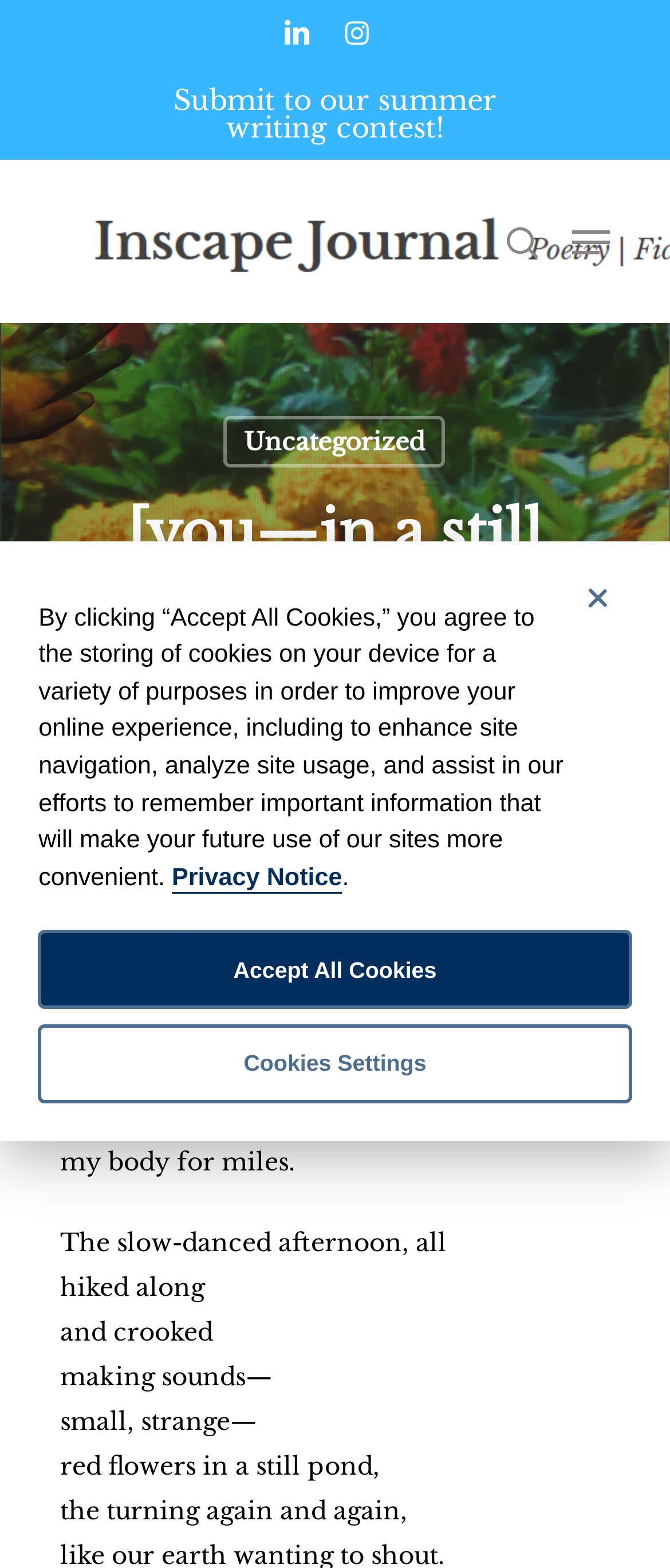Extract the main headline from the webpage and generate its text.

[you—in a still pond]